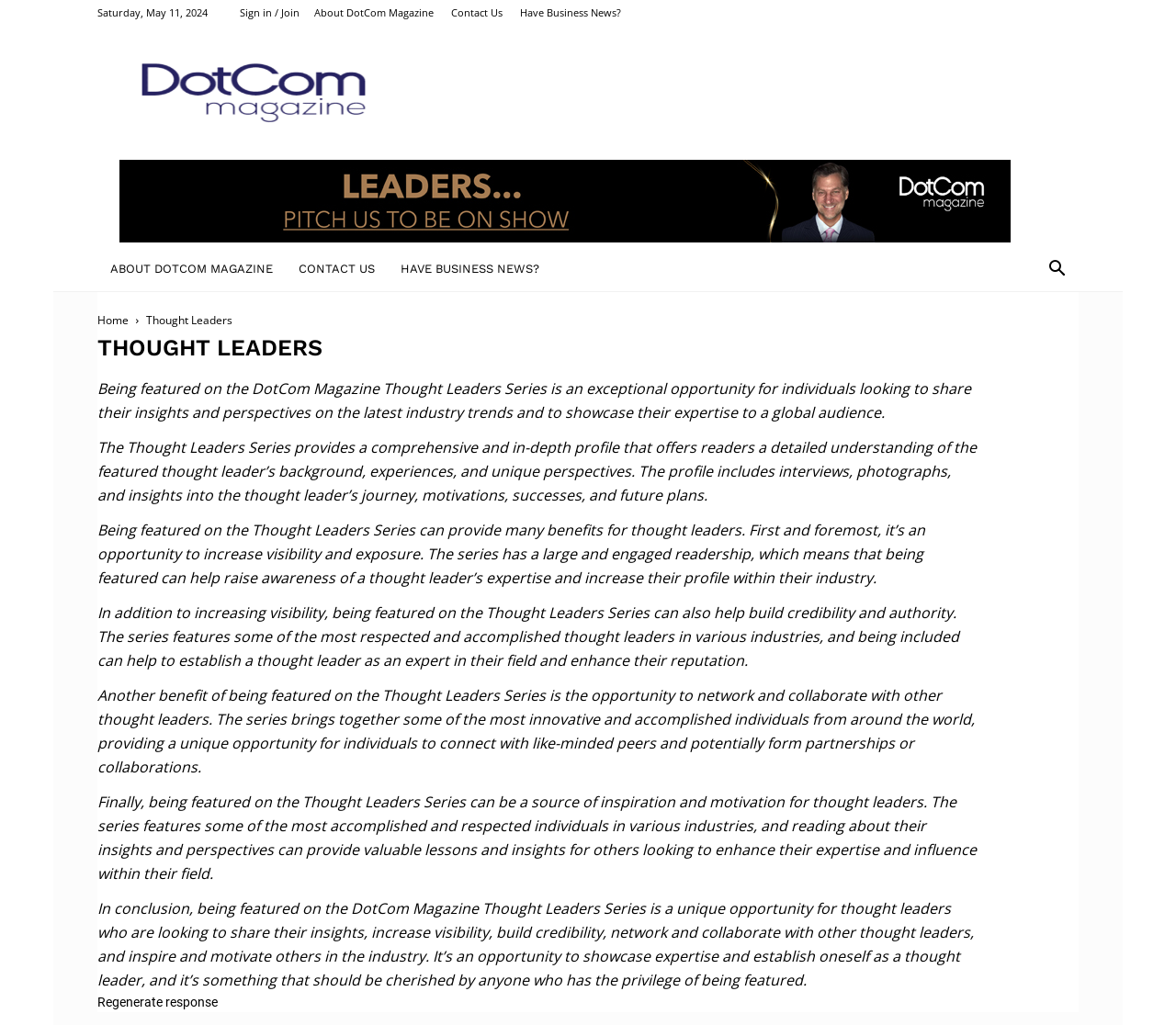Can you provide the bounding box coordinates for the element that should be clicked to implement the instruction: "Learn more about DotCom Magazine"?

[0.267, 0.005, 0.369, 0.019]